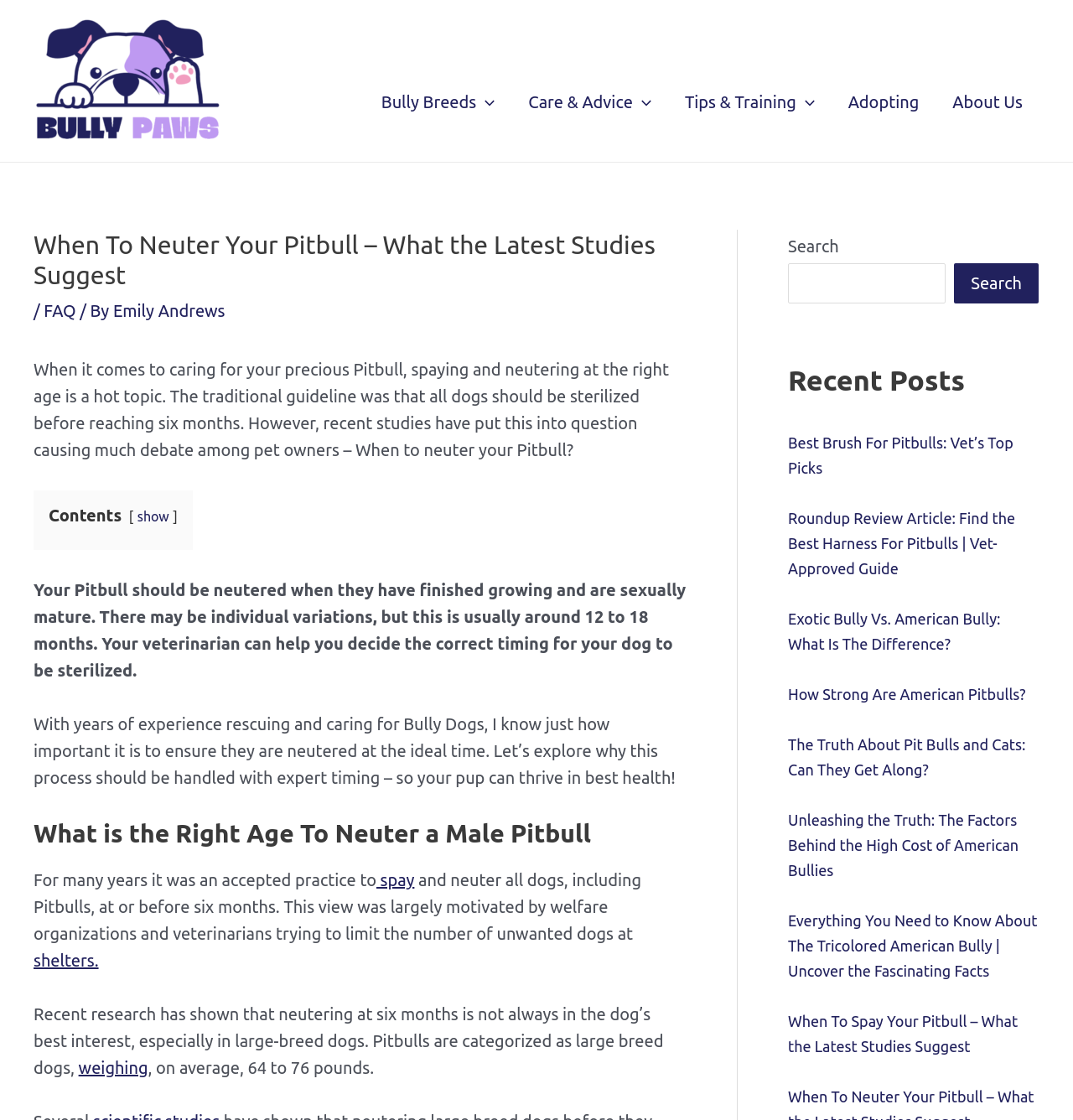Show me the bounding box coordinates of the clickable region to achieve the task as per the instruction: "Explore disciplines".

None